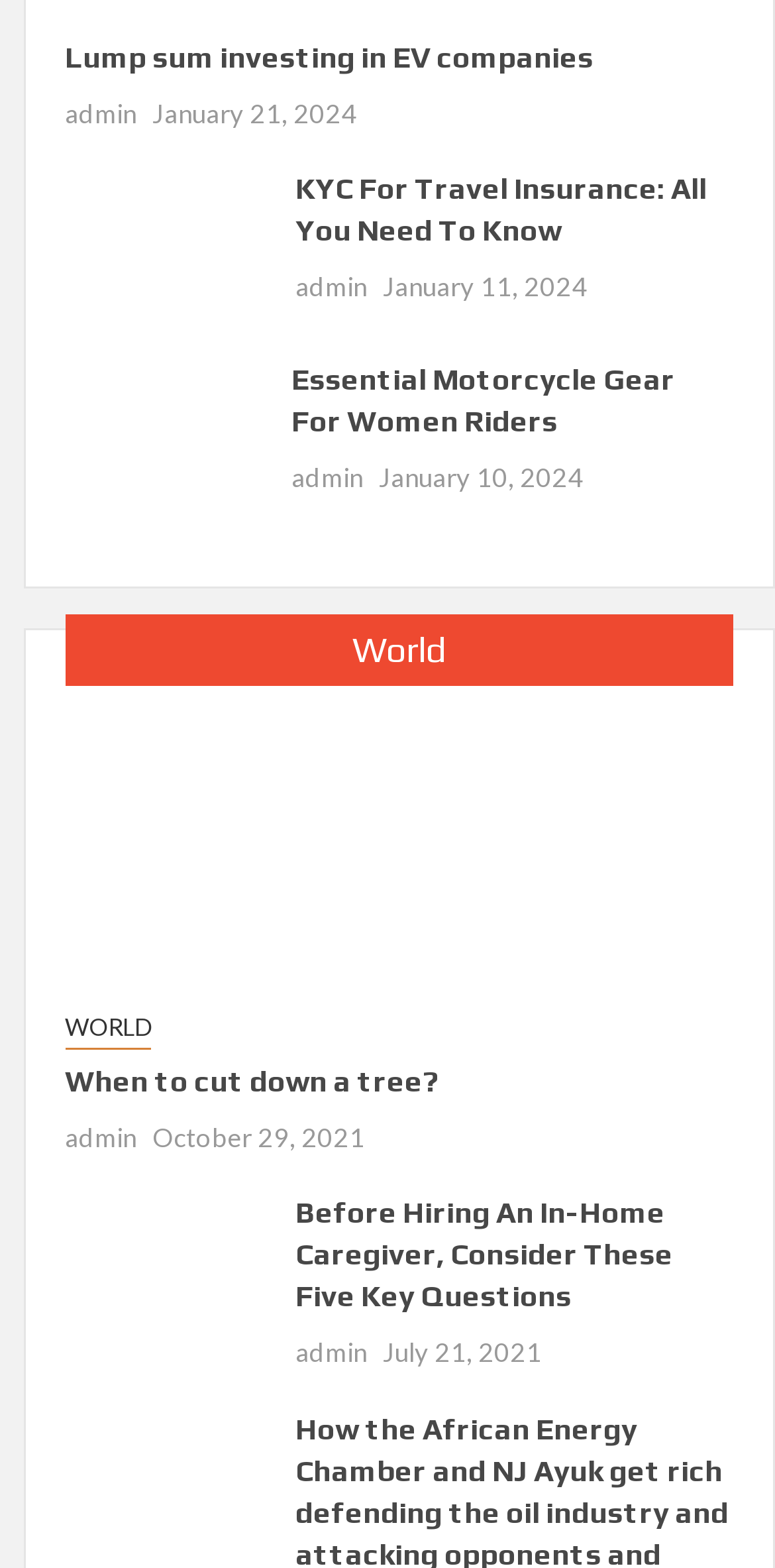Identify the bounding box coordinates of the element that should be clicked to fulfill this task: "Click on Lump sum investing in EV companies". The coordinates should be provided as four float numbers between 0 and 1, i.e., [left, top, right, bottom].

[0.084, 0.025, 0.766, 0.047]